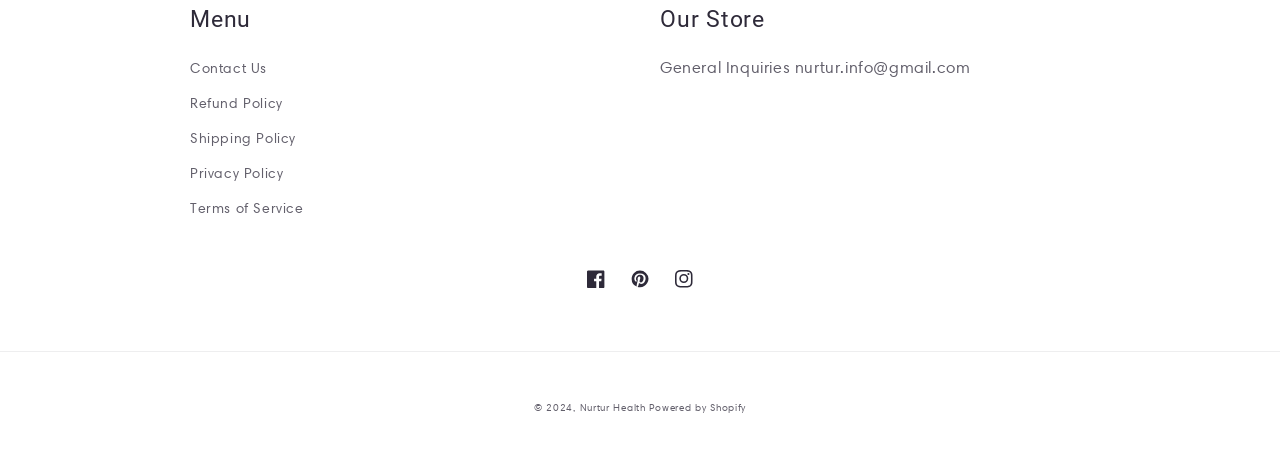Pinpoint the bounding box coordinates of the element you need to click to execute the following instruction: "Click on Contact Us". The bounding box should be represented by four float numbers between 0 and 1, in the format [left, top, right, bottom].

[0.148, 0.12, 0.209, 0.184]